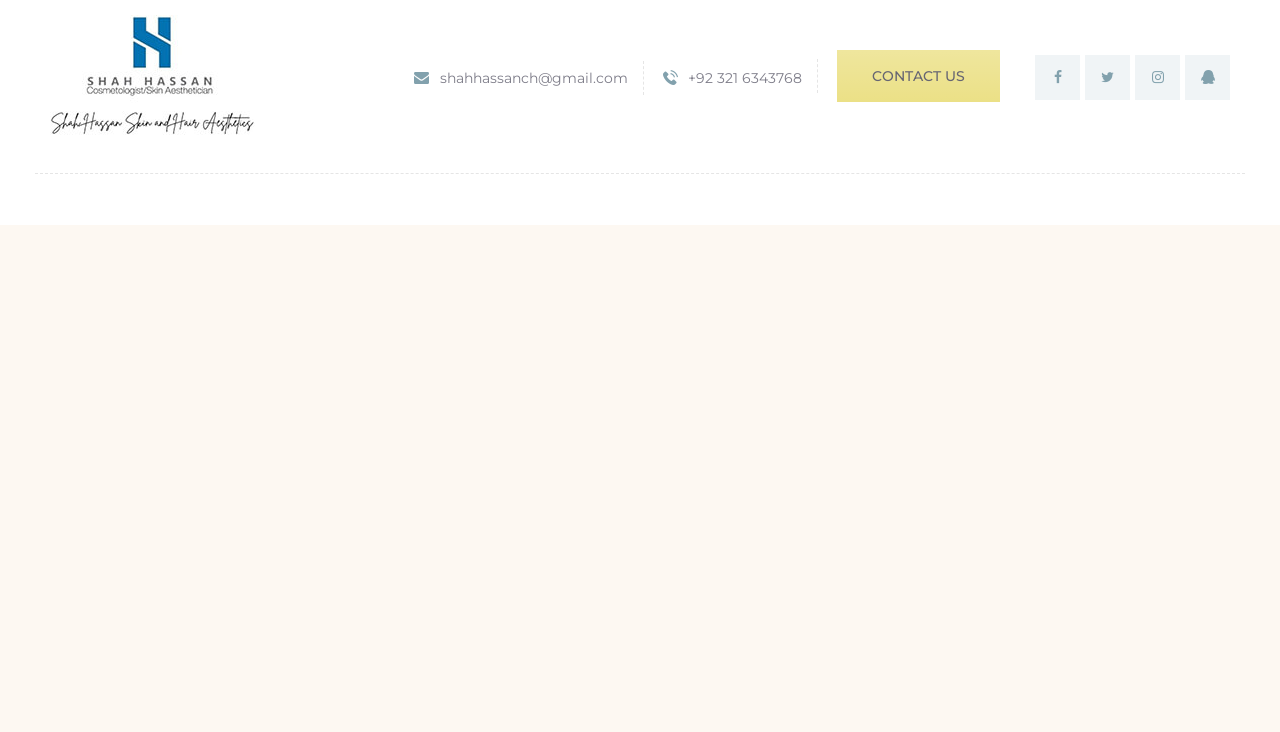What is the phone number of Shah Hassan?
From the image, provide a succinct answer in one word or a short phrase.

+92 321 6343768